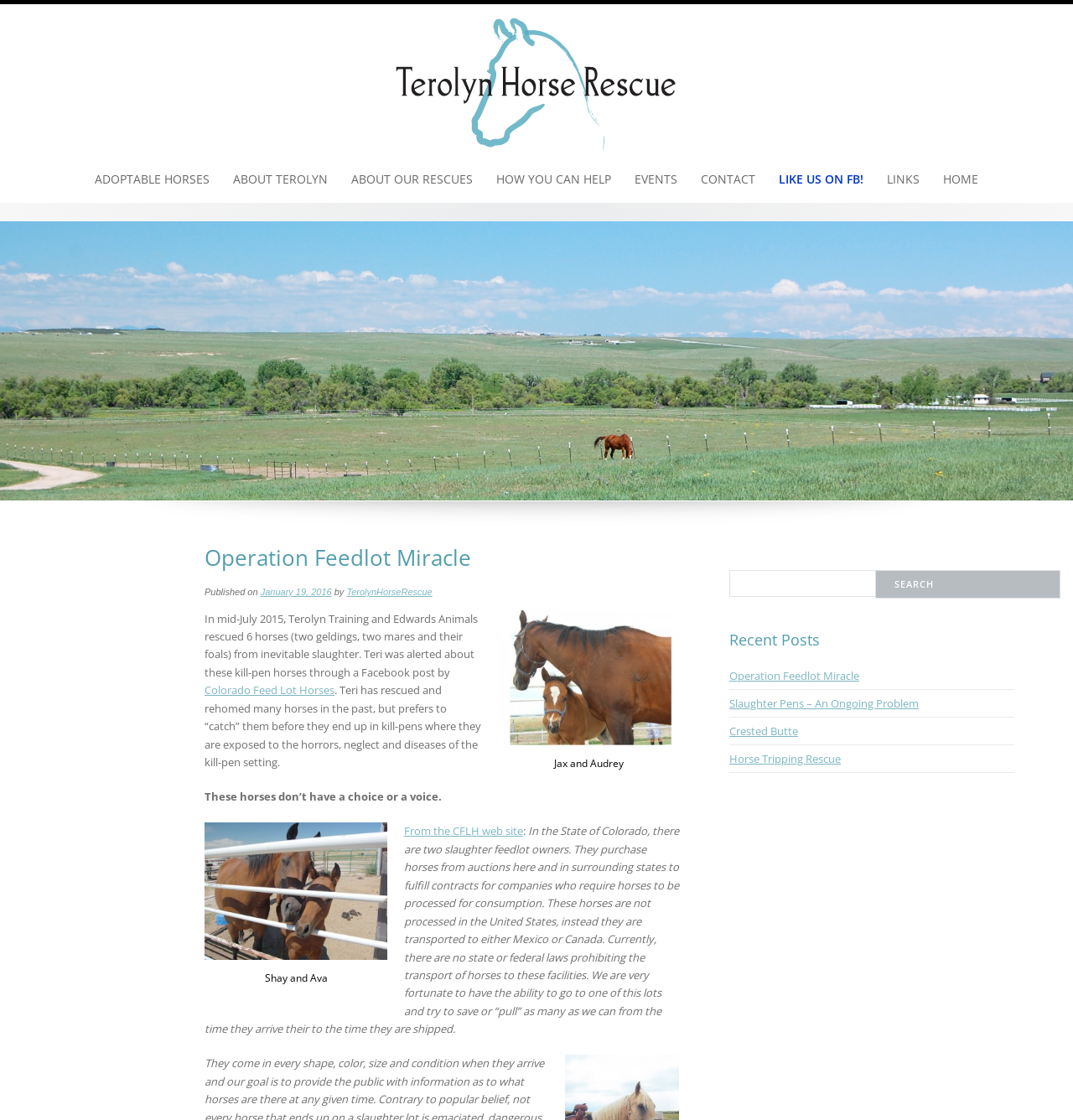Answer the question in a single word or phrase:
What is the function of the search box on the webpage?

To search the website